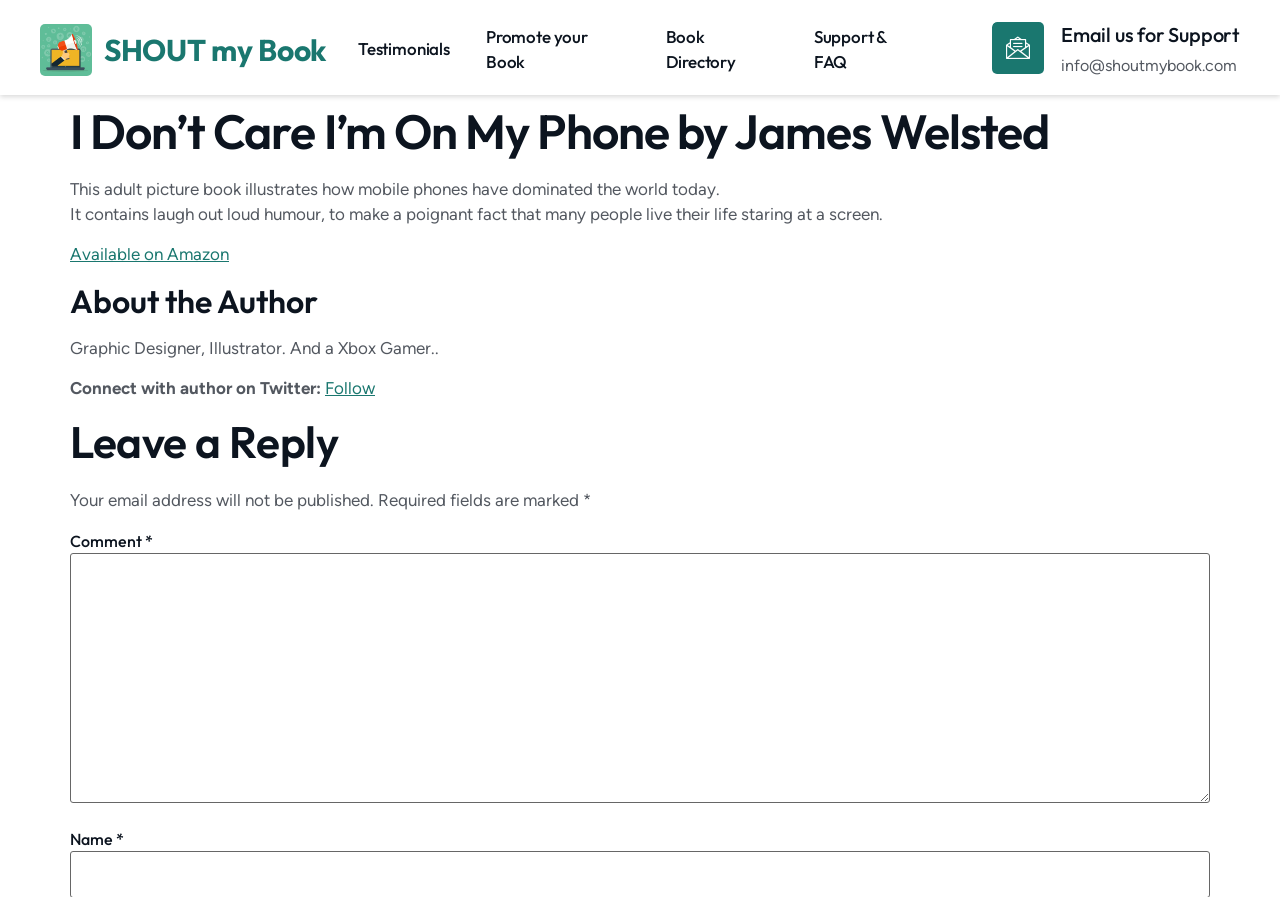Identify the bounding box for the element characterized by the following description: "Events".

None